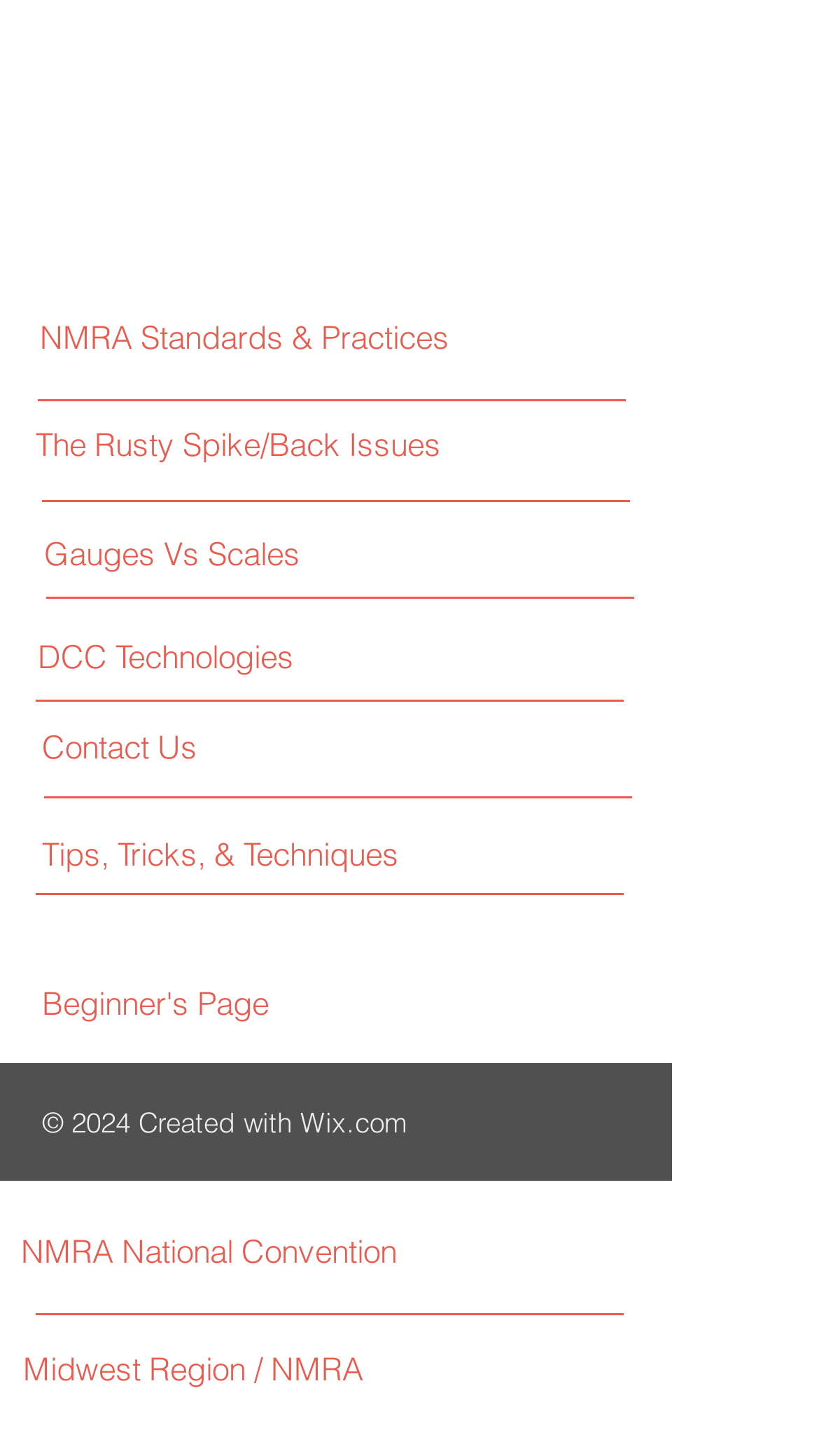What website was used to create this webpage?
Look at the image and answer the question using a single word or phrase.

Wix.com